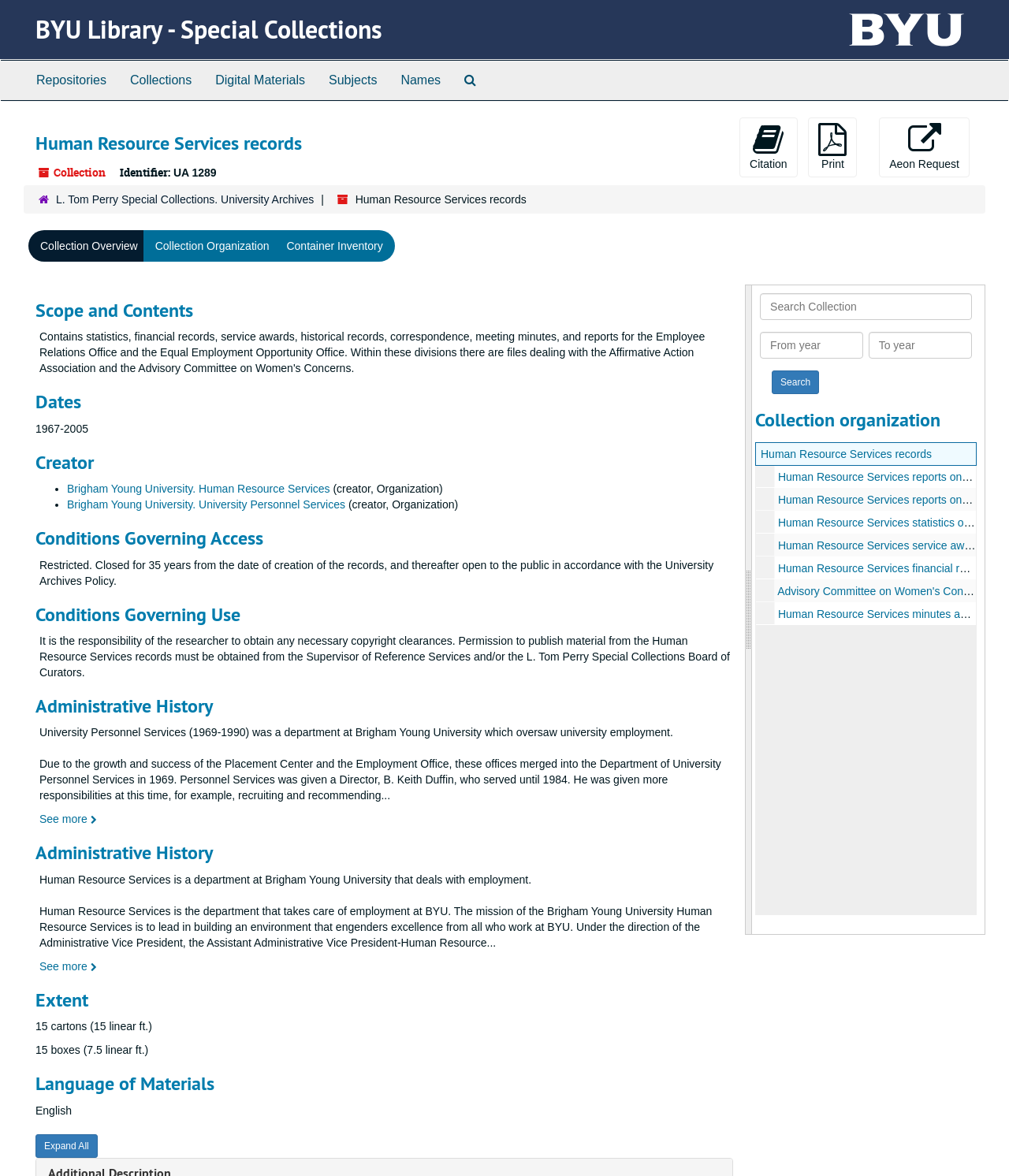Offer an in-depth caption of the entire webpage.

This webpage is about the "Human Resource Services records" collection at the BYU Library - Special Collections. At the top, there is a heading with the collection title and a link to the BYU Library - Special Collections. Below this, there is a top-level navigation menu with links to "Repositories", "Collections", "Digital Materials", "Subjects", "Names", and "Search The Archives".

On the left side, there is a hierarchical navigation menu with a link to "L. Tom Perry Special Collections. University Archives" and a heading with the collection title. Below this, there are links to "Collection Overview", "Collection Organization", and "Container Inventory".

The main content area is divided into several sections. The first section has a heading "Scope and Contents" and provides information about the collection. The next section has a heading "Dates" and lists the dates "1967-2005". The following section has a heading "Creator" and lists the creators of the collection, including "Brigham Young University. Human Resource Services" and "Brigham Young University. University Personnel Services".

The subsequent sections have headings "Conditions Governing Access", "Conditions Governing Use", "Administrative History", and "Extent", and provide information about the collection's access, use, history, and extent. There are also links to "See more" for additional information.

On the right side, there is a search box with a heading "Search Collection" and input fields for "From year" and "To year". Below this, there is a button to "Search" the collection. There is also a section with a heading "Collection organization" that lists the different types of records in the collection, including reports, statistics, service awards, and financial records.

At the bottom, there is a resizable sidebar handle that allows users to adjust the width of the sidebar.